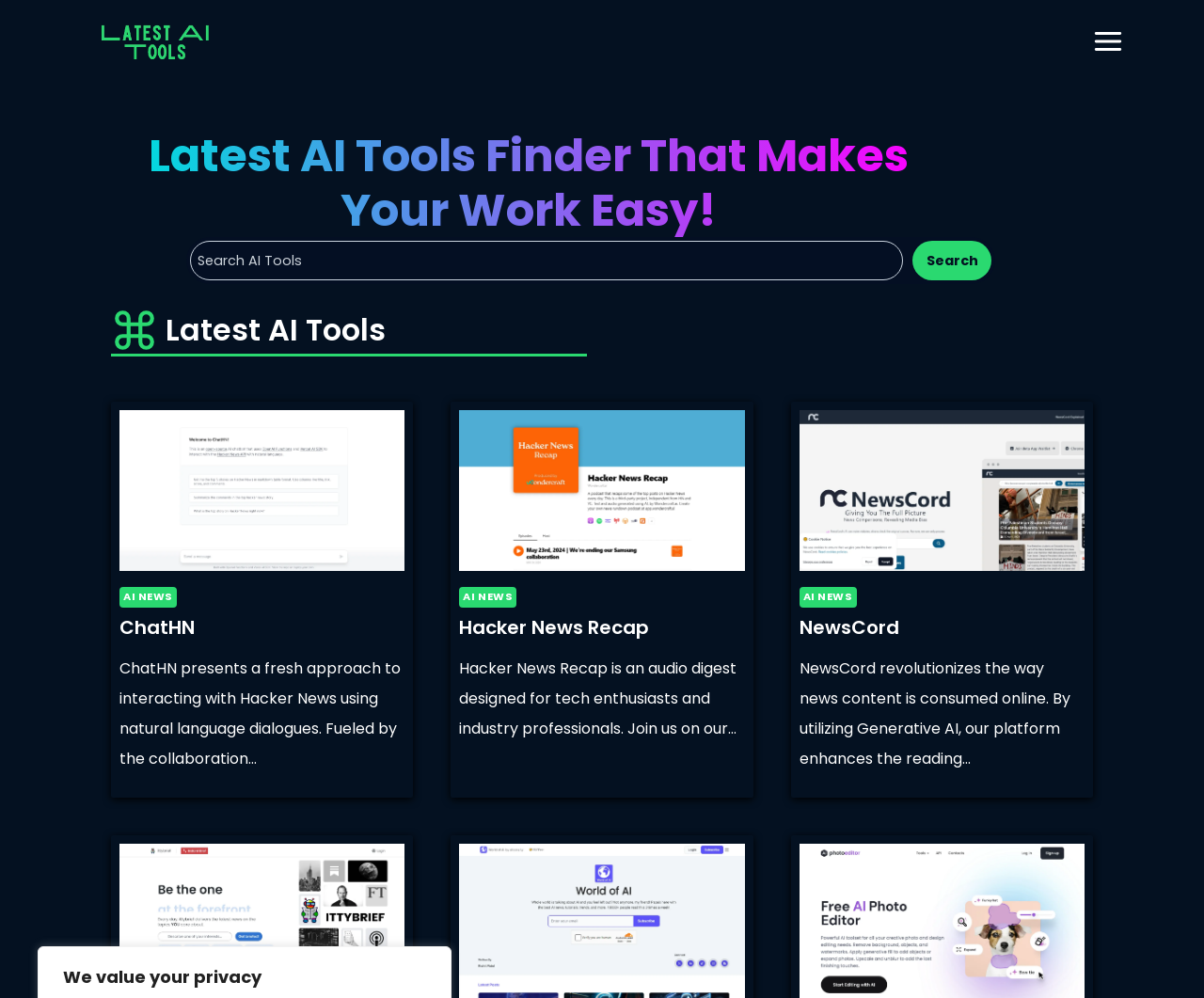Please provide the main heading of the webpage content.

Latest AI Tools Finder That Makes Your Work Easy!